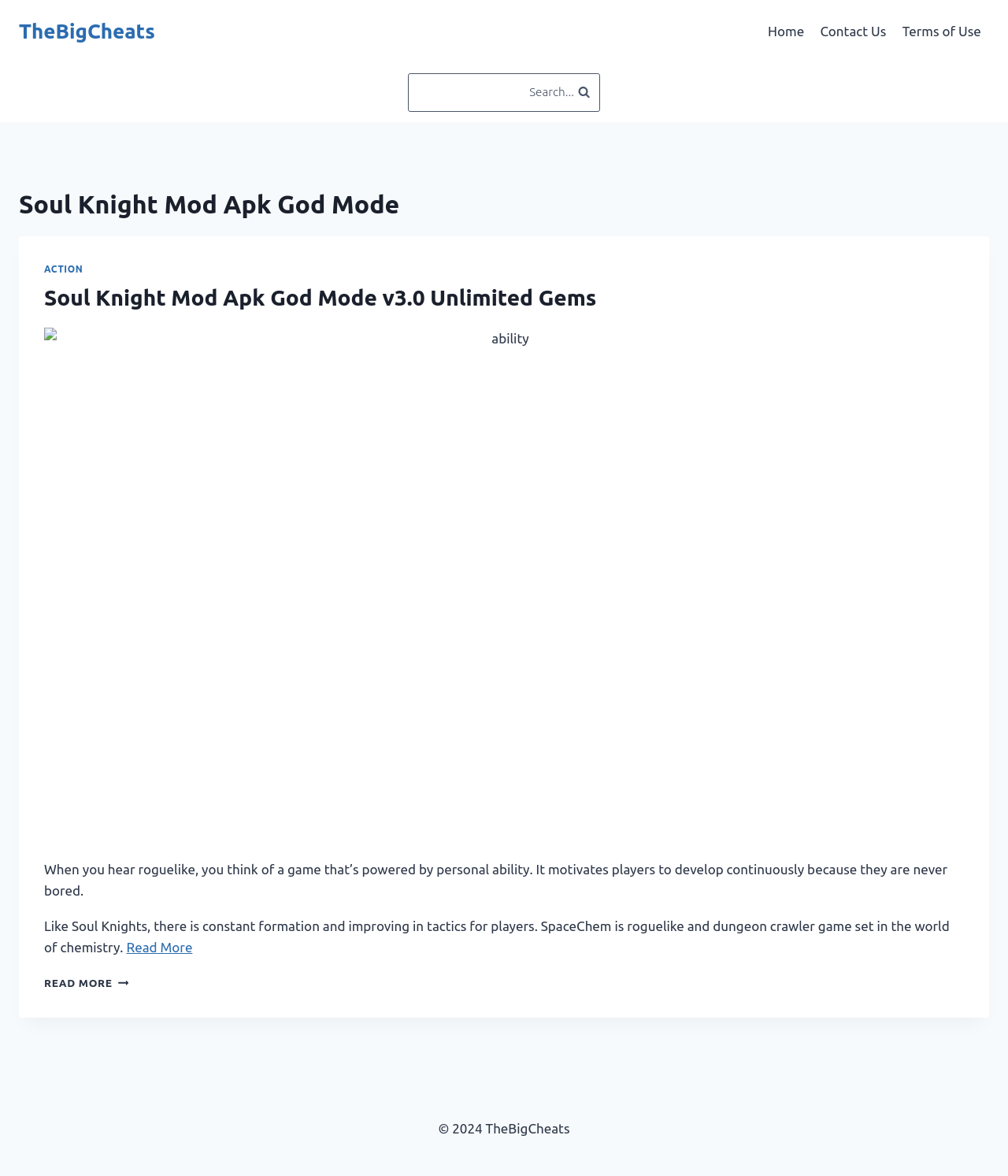Locate the headline of the webpage and generate its content.

Soul Knight Mod Apk God Mode